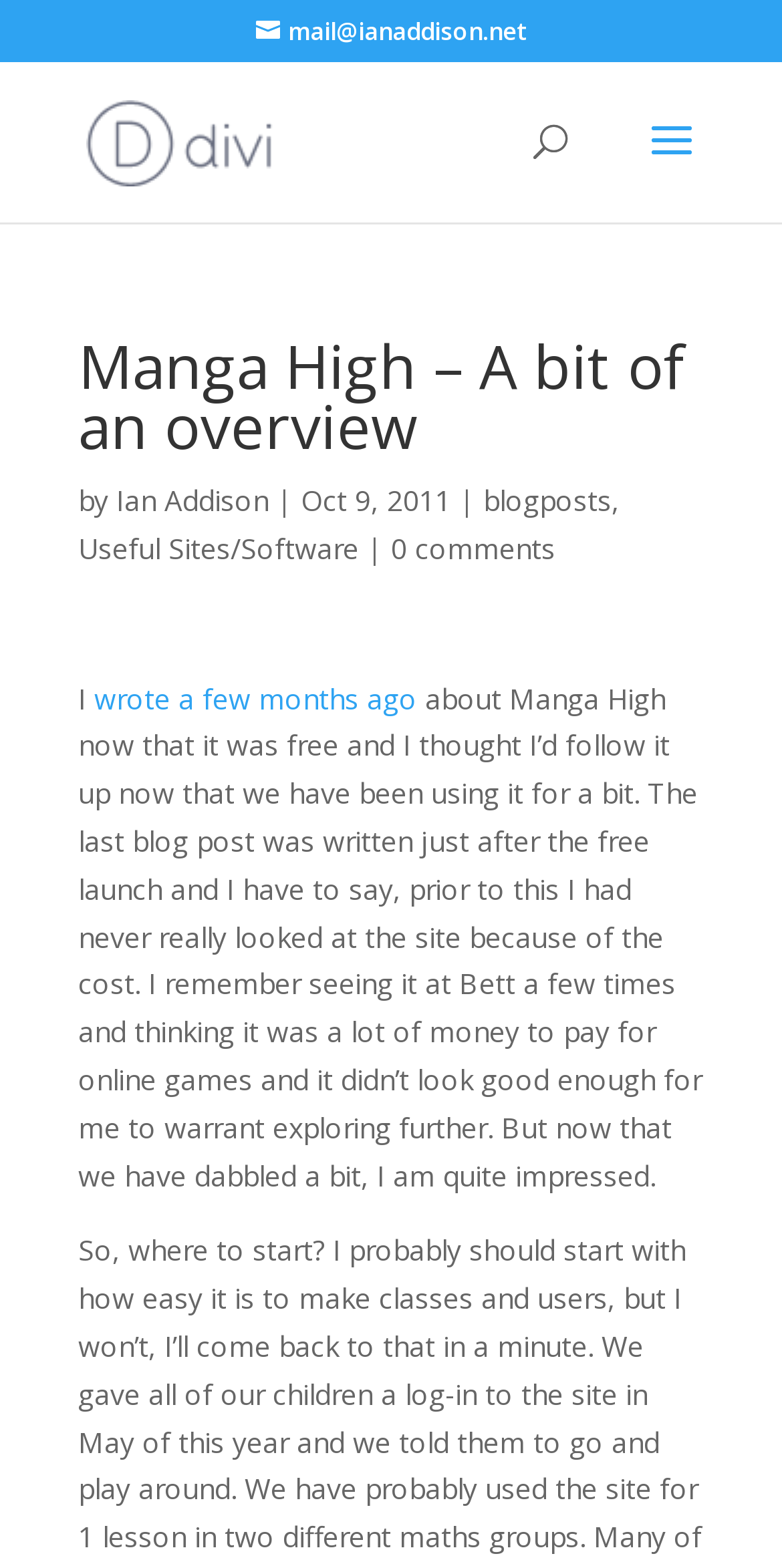Using details from the image, please answer the following question comprehensively:
What is the author's name?

The author's name can be found in the link 'Ian Addison' which is located below the heading 'Manga High – A bit of an overview' and next to the text 'by'.